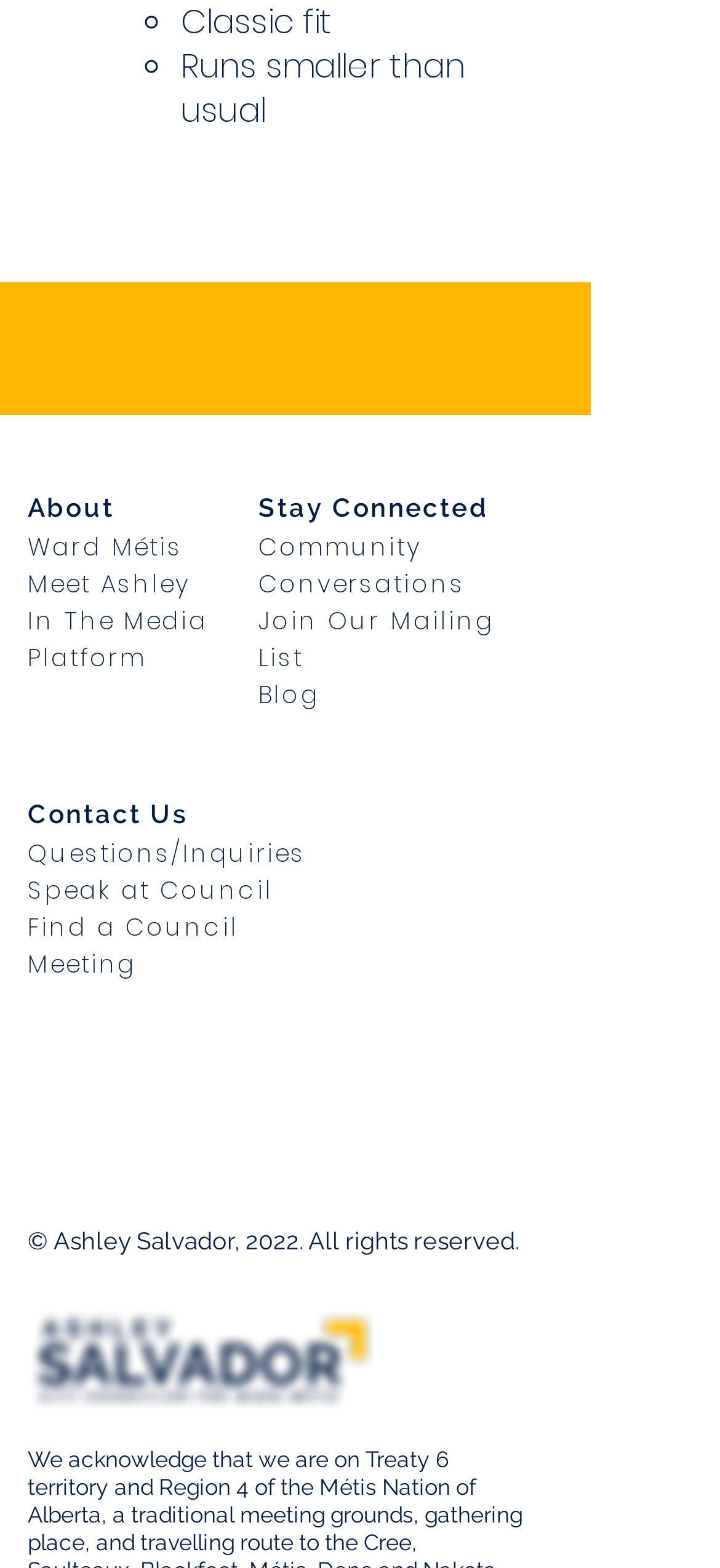Answer with a single word or phrase: 
What is the year mentioned in the copyright notice?

2022